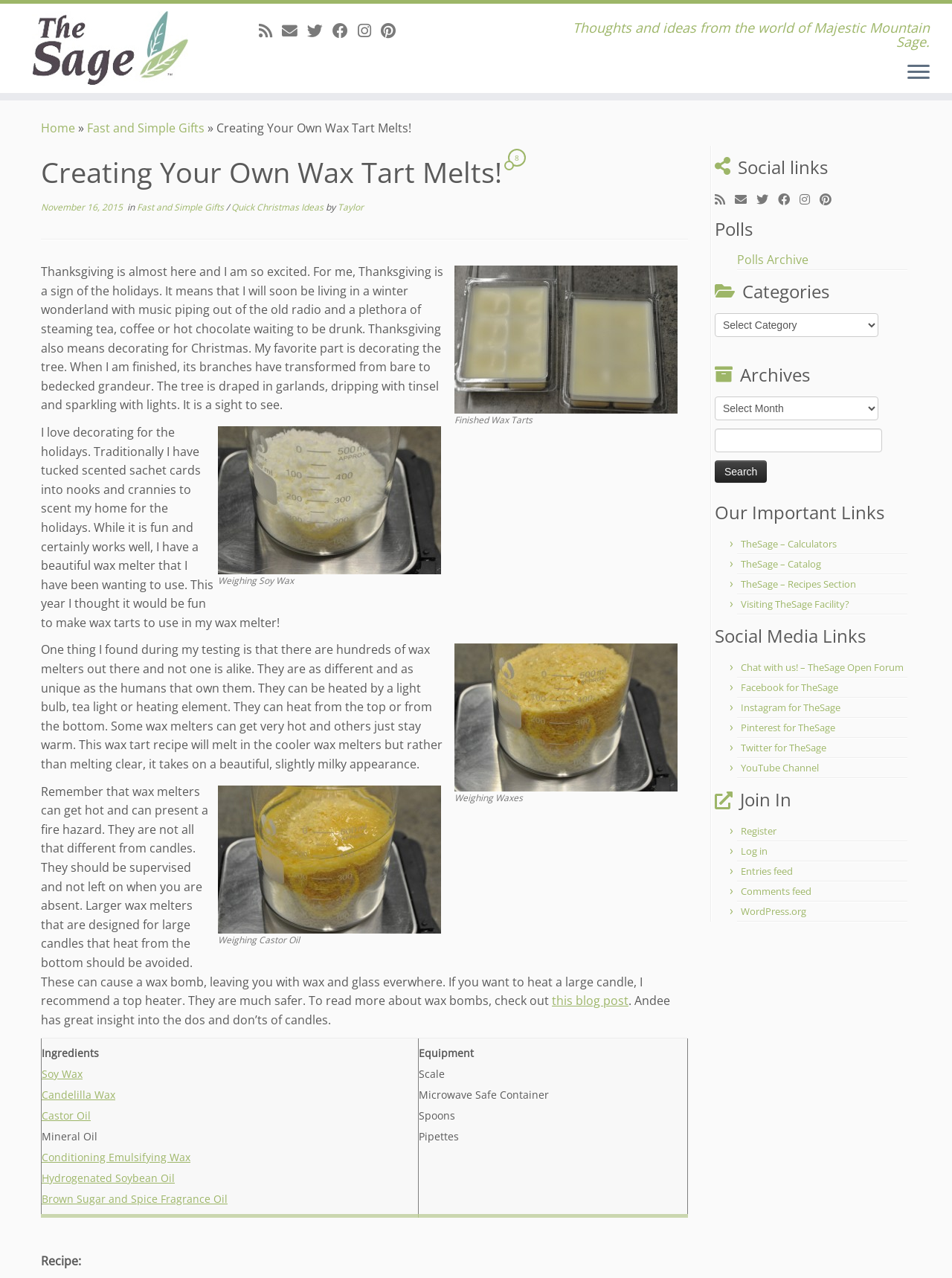What is the purpose of the wax melter?
Please give a detailed and elaborate answer to the question based on the image.

The author mentions using scented sachet cards in the past, but wants to try using wax tarts in the wax melter to scent the home for the holidays.